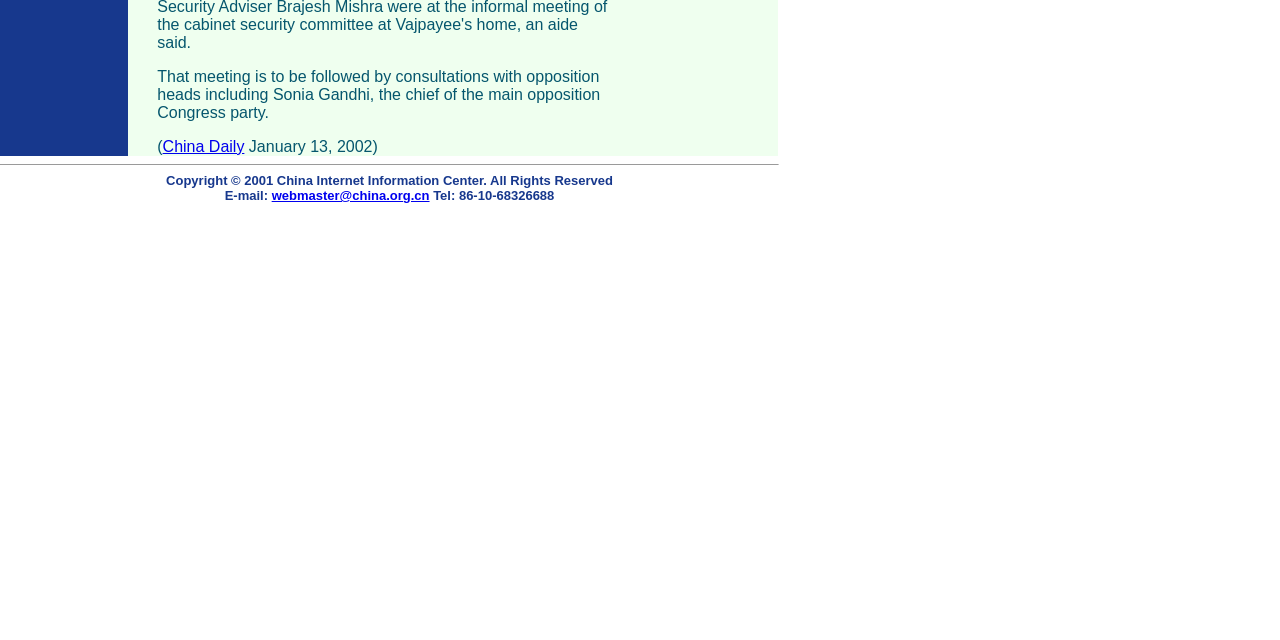Identify the bounding box of the UI component described as: "webmaster@china.org.cn".

[0.212, 0.294, 0.336, 0.317]